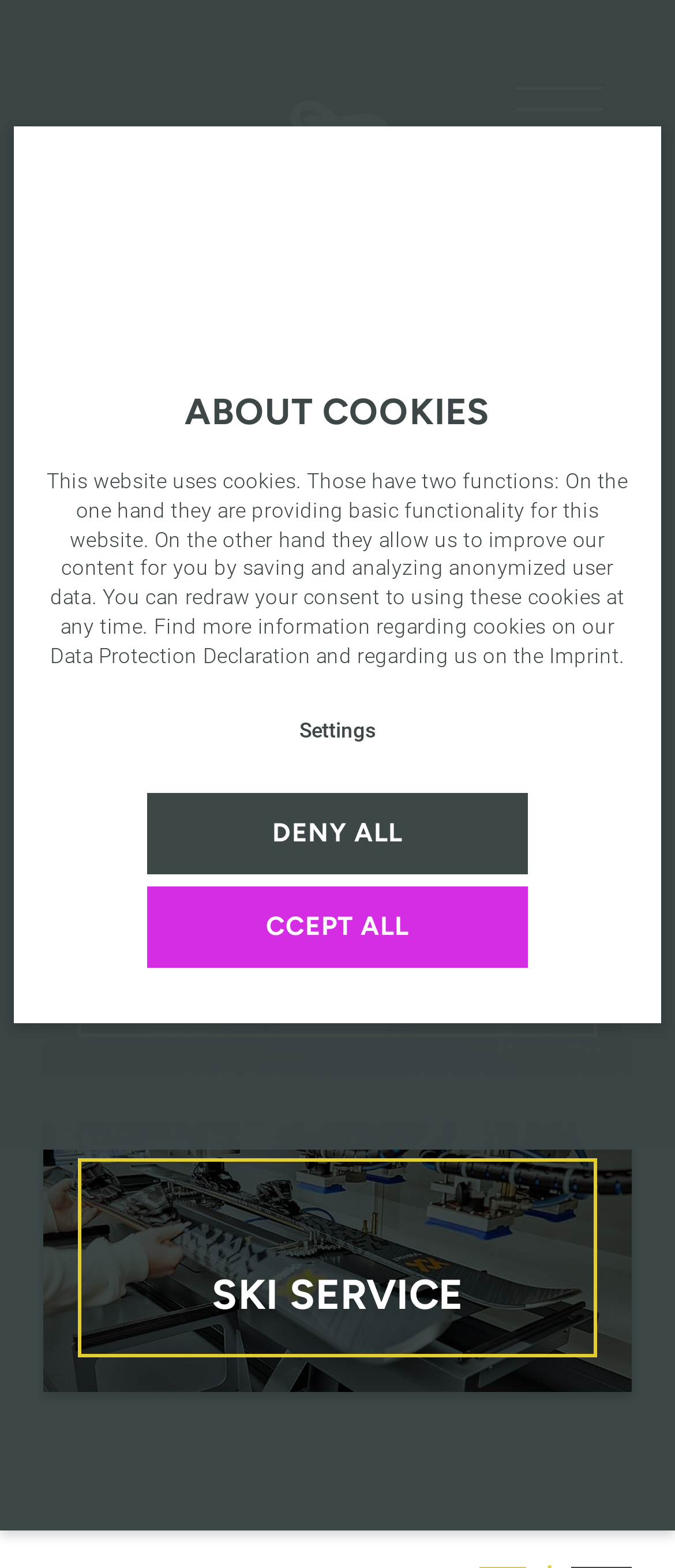Please find and generate the text of the main header of the webpage.

SKI RENTAL IN SÖLDEN